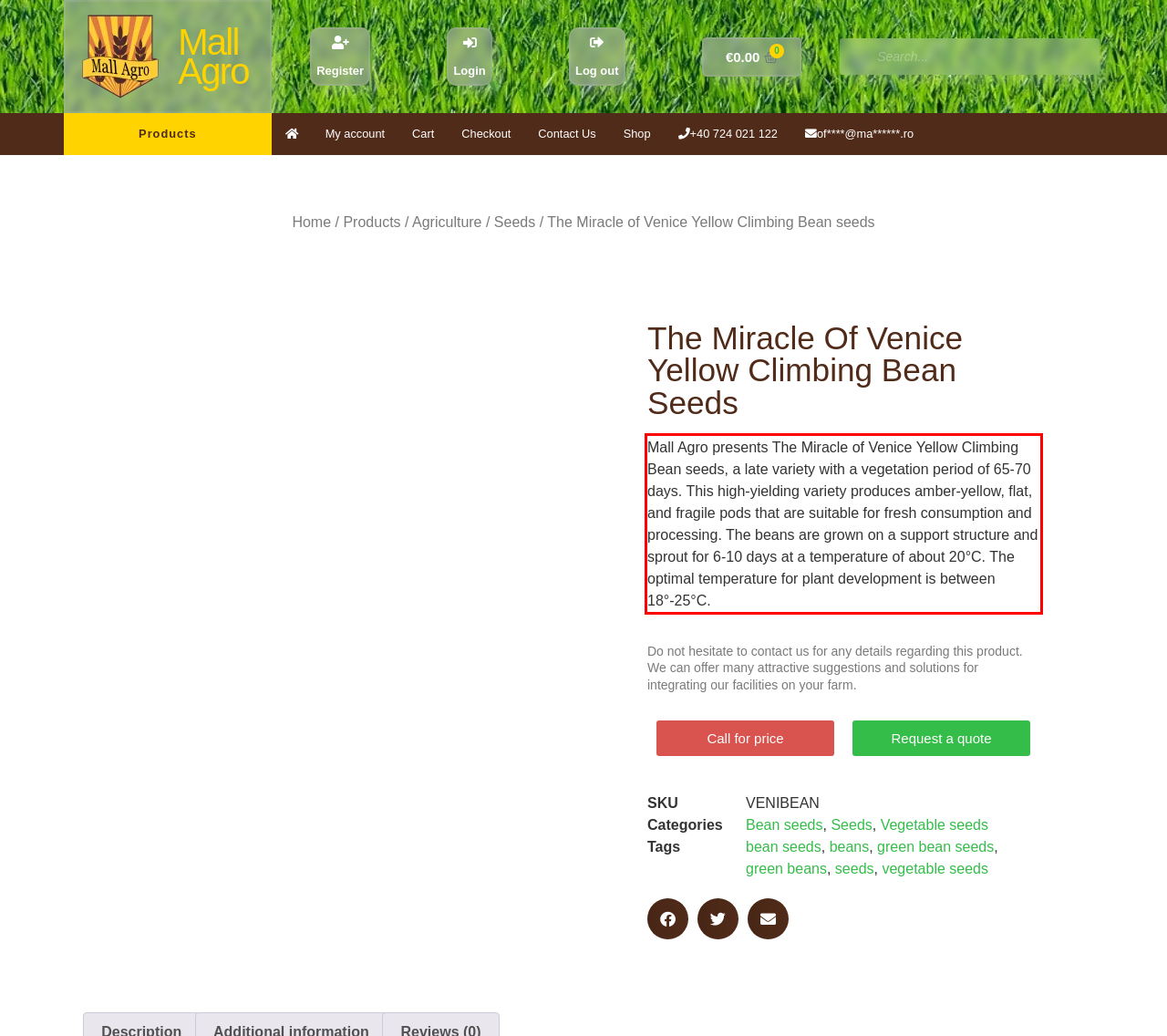Examine the screenshot of the webpage, locate the red bounding box, and generate the text contained within it.

Mall Agro presents The Miracle of Venice Yellow Climbing Bean seeds, a late variety with a vegetation period of 65-70 days. This high-yielding variety produces amber-yellow, flat, and fragile pods that are suitable for fresh consumption and processing. The beans are grown on a support structure and sprout for 6-10 days at a temperature of about 20°C. The optimal temperature for plant development is between 18°-25°C.